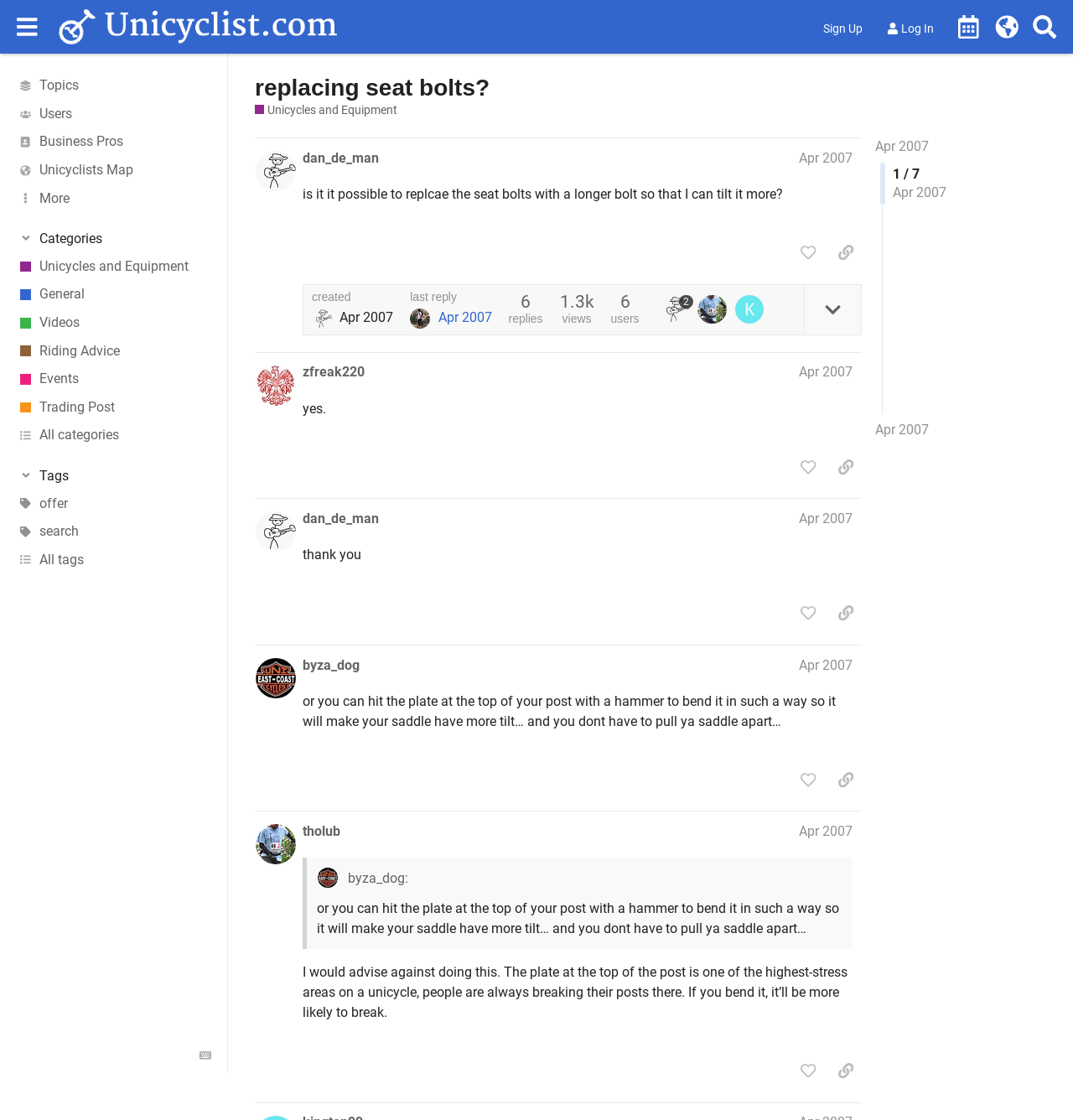Generate a comprehensive description of the webpage content.

This webpage is a forum discussion page on Unicyclist.com, specifically about replacing seat bolts with longer ones to tilt the seat more. 

At the top, there is a header section with a button to expand or collapse the sidebar, a link to Unicyclist.com, and buttons to sign up or log in. 

Below the header, there are several links to different sections of the website, including Unicycle Calendar, Unicycle World Map, Topics, Users, Business Pros, and Unicyclists Map. 

On the left side, there is a sidebar with categories, including Unicycles and Equipment, General, Videos, Riding Advice, Events, and Trading Post. There are also links to tags and a search function.

The main content of the page is a discussion thread, with the original post at the top. The post is from a user named dan_de_man, dated April 7, 2007, and asks if it's possible to replace the seat bolts with longer ones to tilt the seat more. 

Below the original post, there are several buttons and links, including a button to copy a link to the post, a button to like the post, and a link to the last reply. There is also information about the post, including the number of replies, views, and users who have participated in the discussion.

The page has a simple and organized layout, with clear headings and concise text. There are several images throughout the page, including icons and logos, but no large images or graphics.